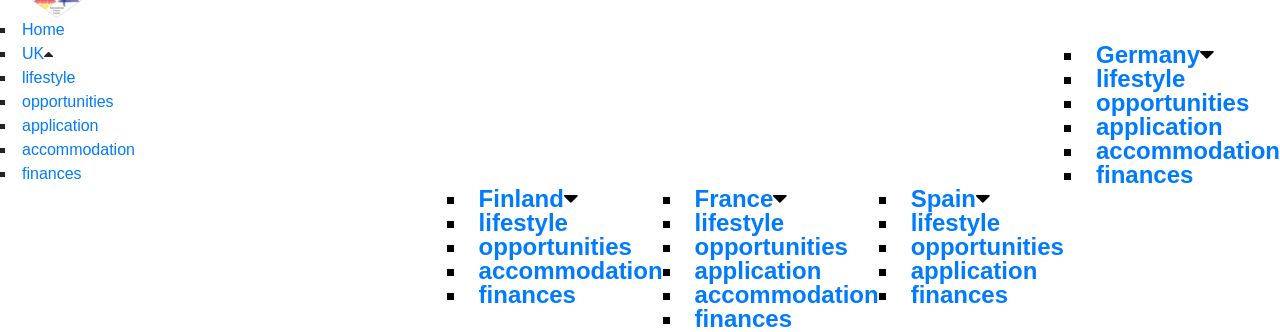Can you specify the bounding box coordinates of the area that needs to be clicked to fulfill the following instruction: "Explore lifestyle in Finland"?

[0.374, 0.63, 0.444, 0.711]